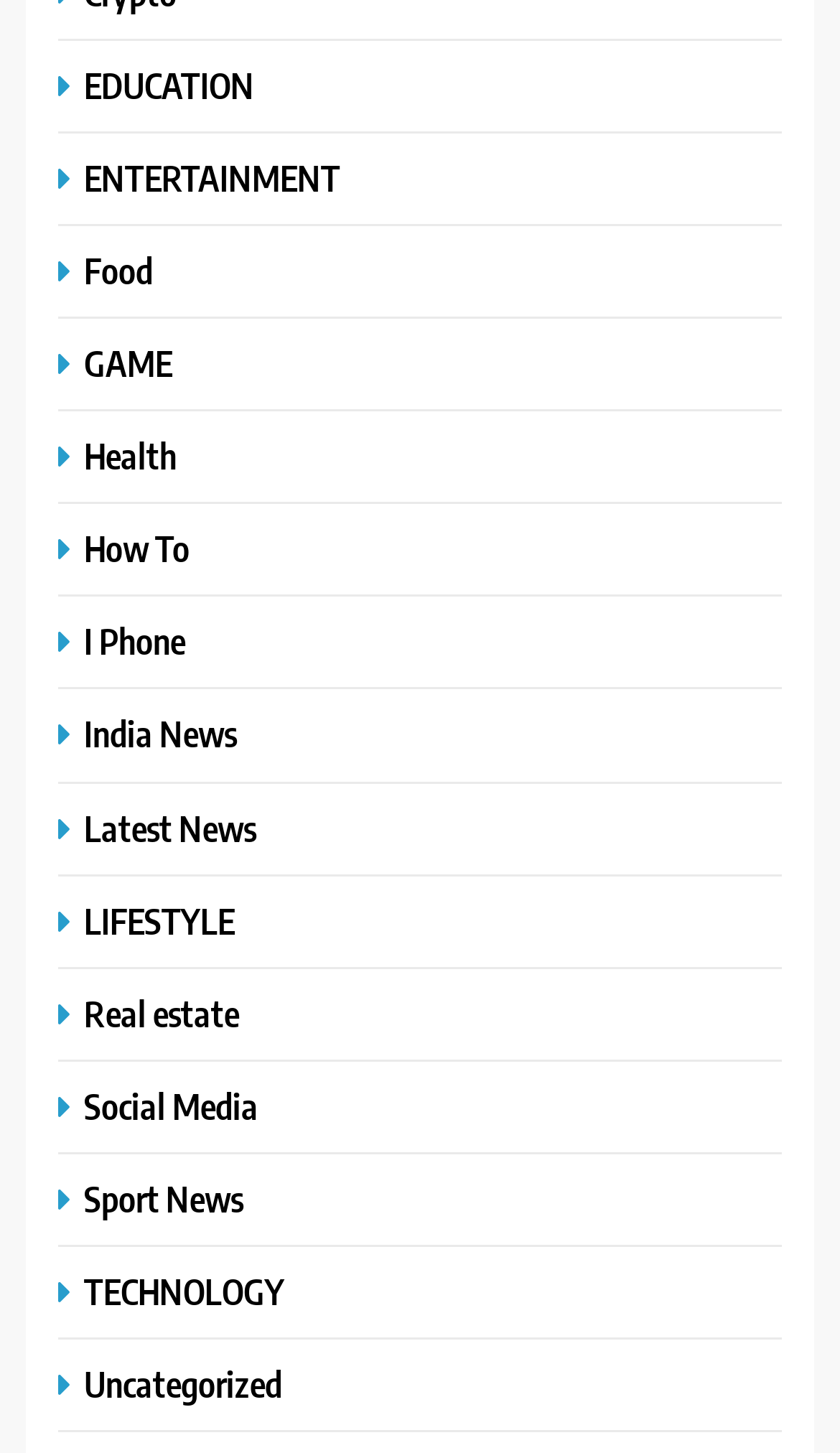Identify the bounding box coordinates of the clickable region necessary to fulfill the following instruction: "Click on EDUCATION". The bounding box coordinates should be four float numbers between 0 and 1, i.e., [left, top, right, bottom].

[0.069, 0.043, 0.315, 0.074]